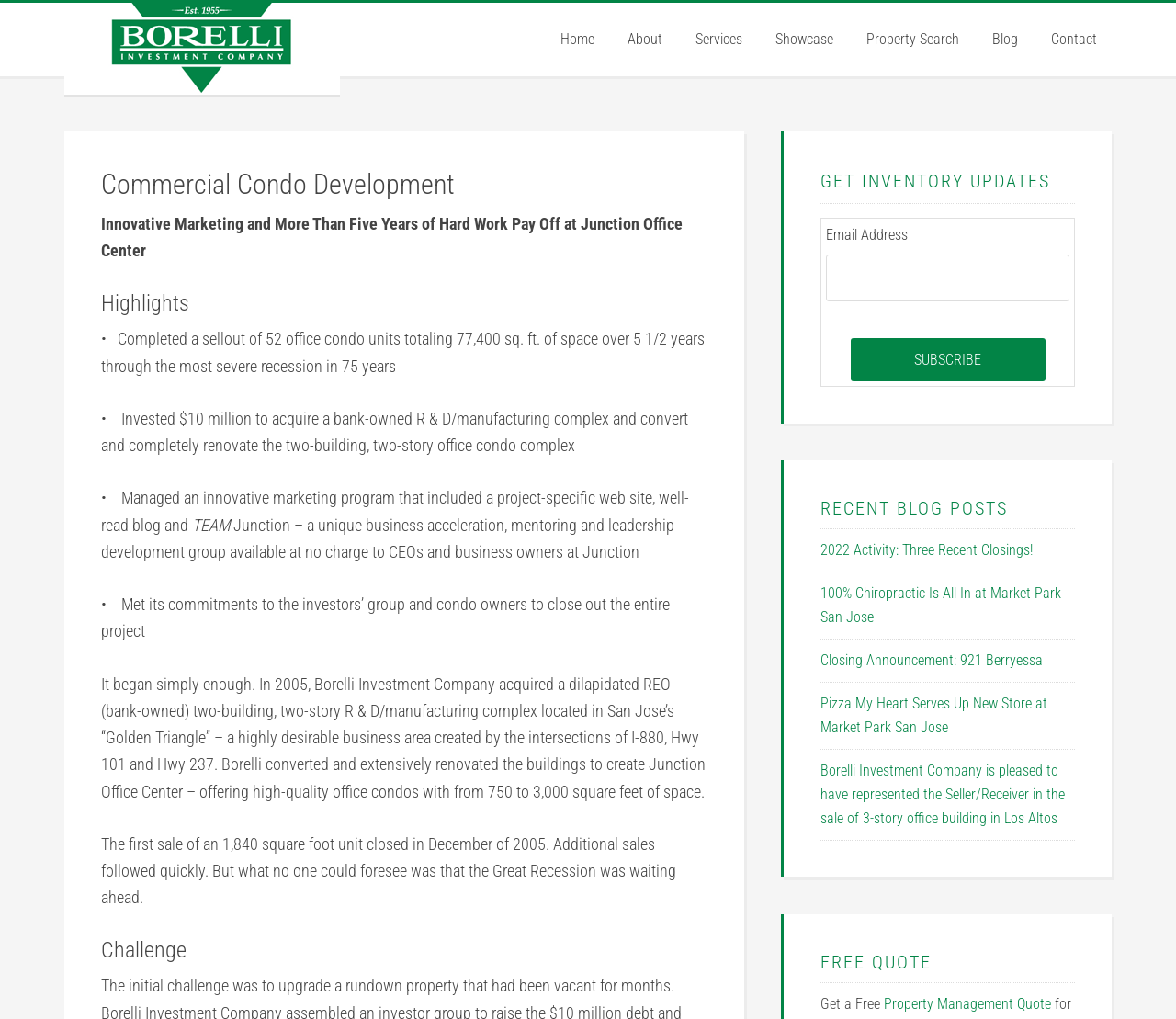Please answer the following question using a single word or phrase: 
What is the name of the company?

Borelli Investment Company